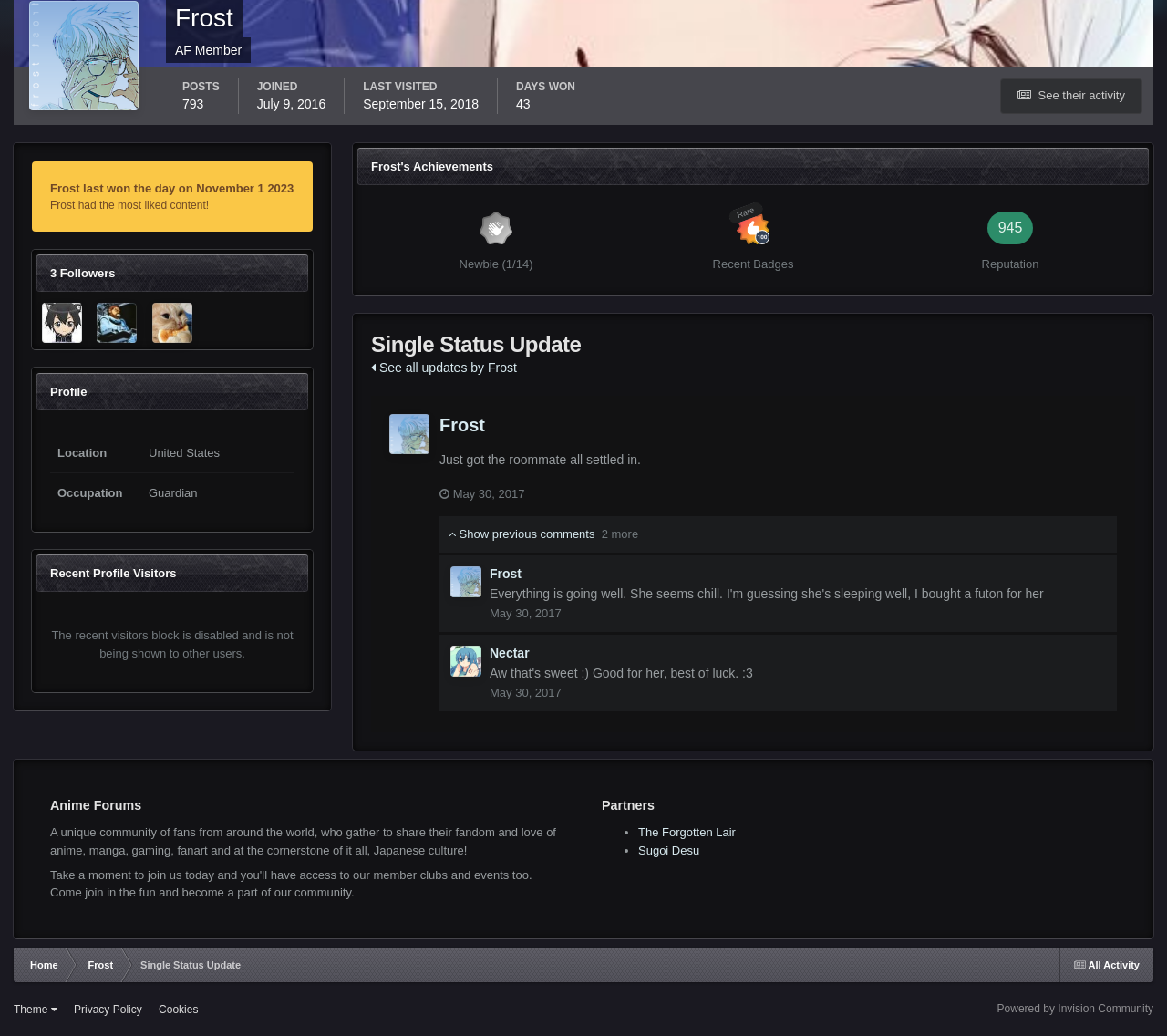Please find the bounding box for the UI component described as follows: "May 30, 2017".

[0.42, 0.662, 0.481, 0.675]